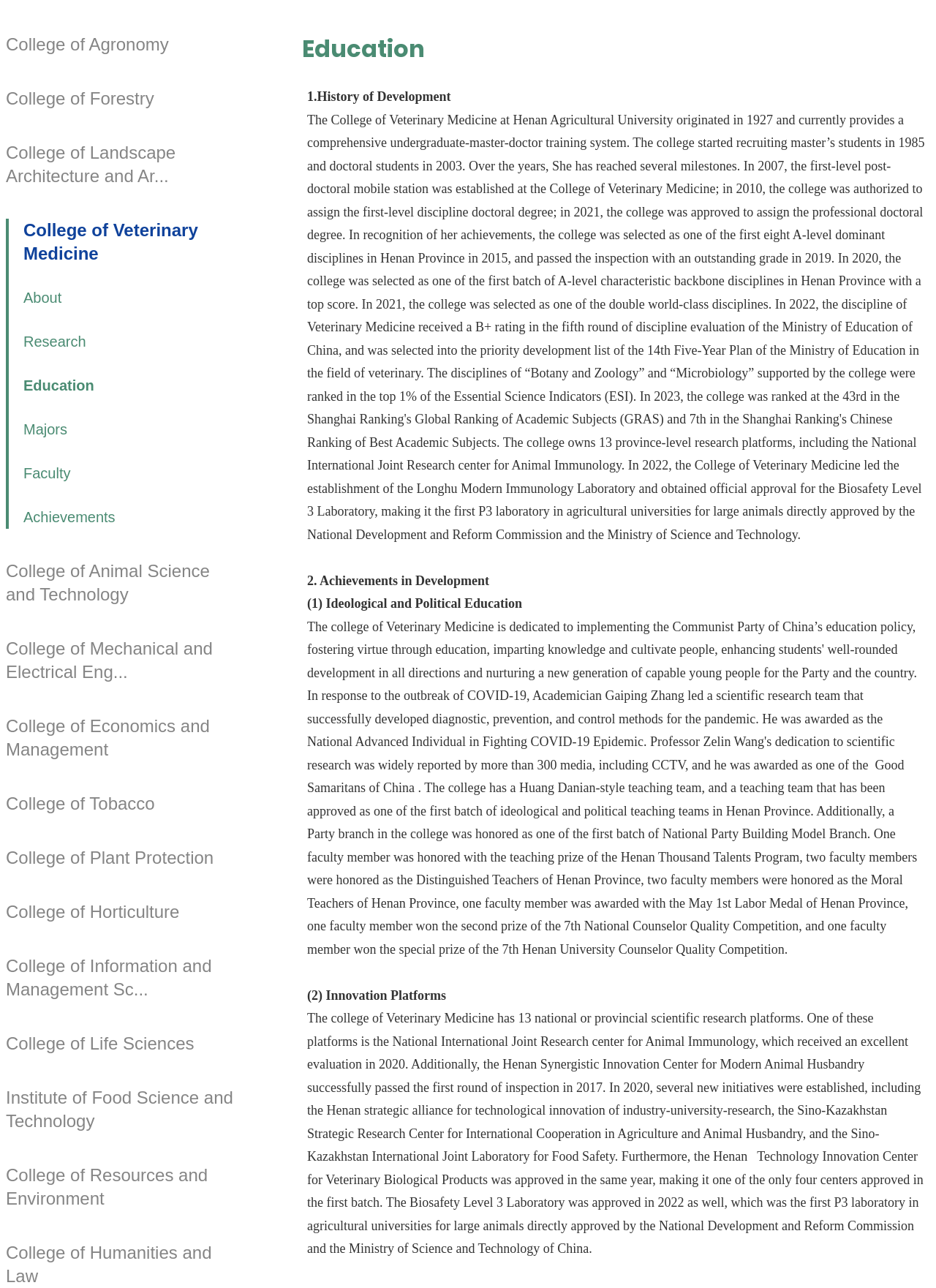Identify the bounding box coordinates for the UI element that matches this description: "ABOUT US".

None